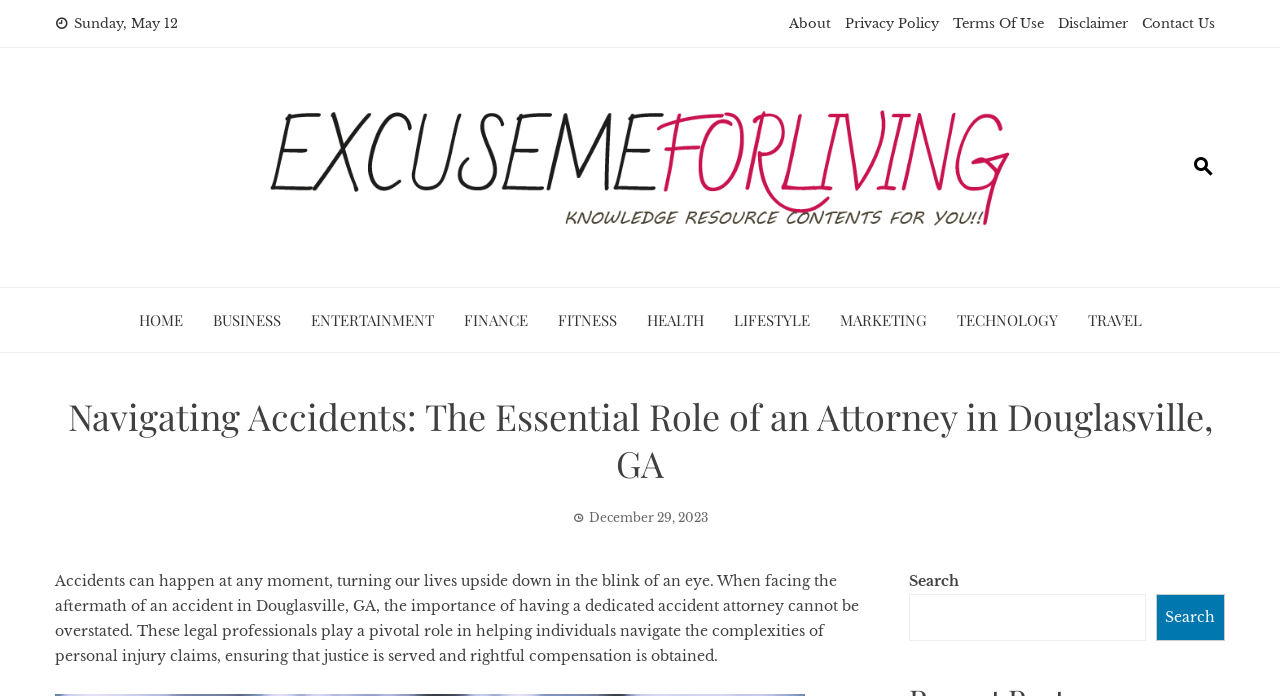Select the bounding box coordinates of the element I need to click to carry out the following instruction: "Search for a topic".

[0.71, 0.853, 0.895, 0.921]